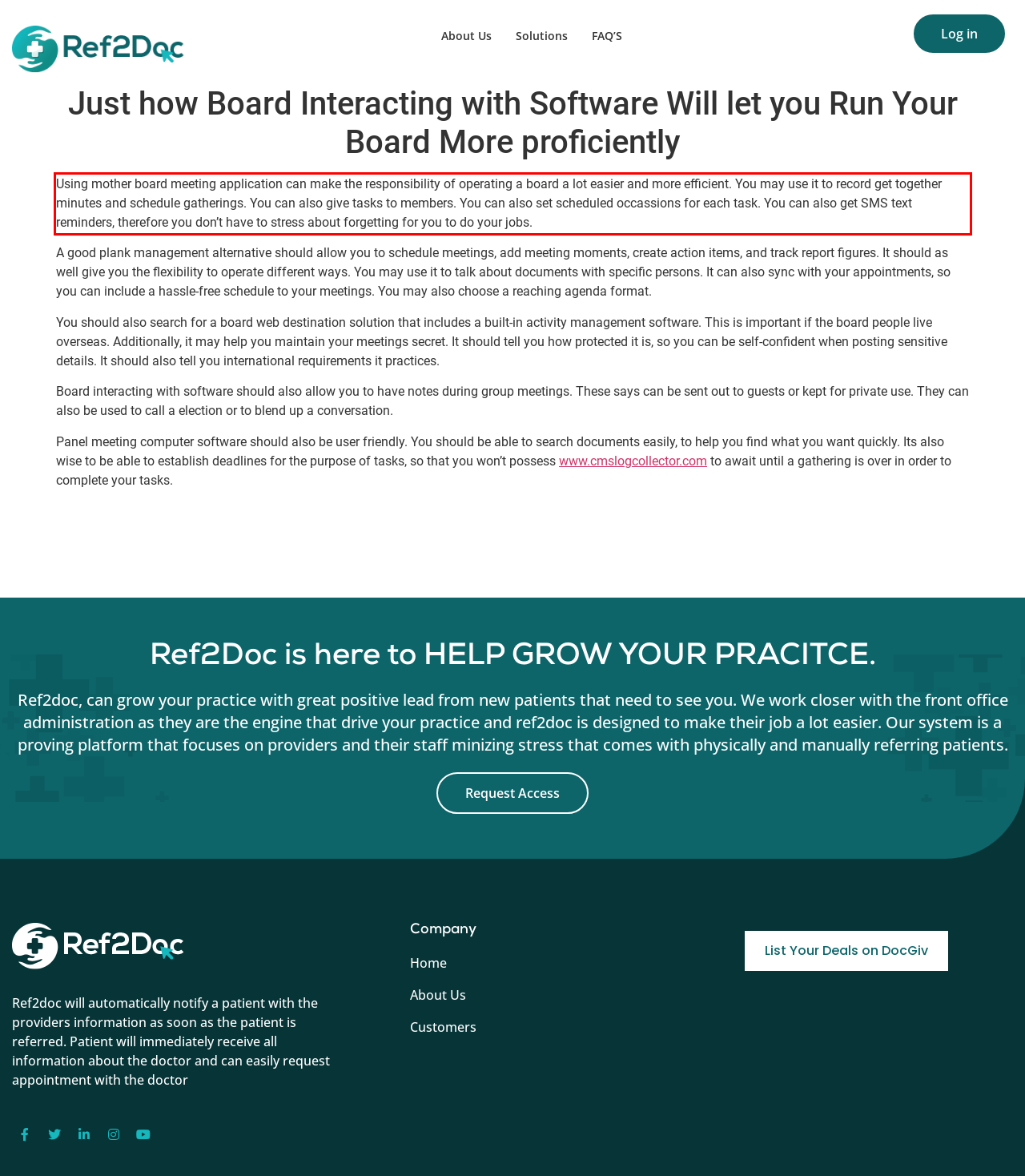Within the screenshot of a webpage, identify the red bounding box and perform OCR to capture the text content it contains.

Using mother board meeting application can make the responsibility of operating a board a lot easier and more efficient. You may use it to record get together minutes and schedule gatherings. You can also give tasks to members. You can also set scheduled occassions for each task. You can also get SMS text reminders, therefore you don’t have to stress about forgetting for you to do your jobs.